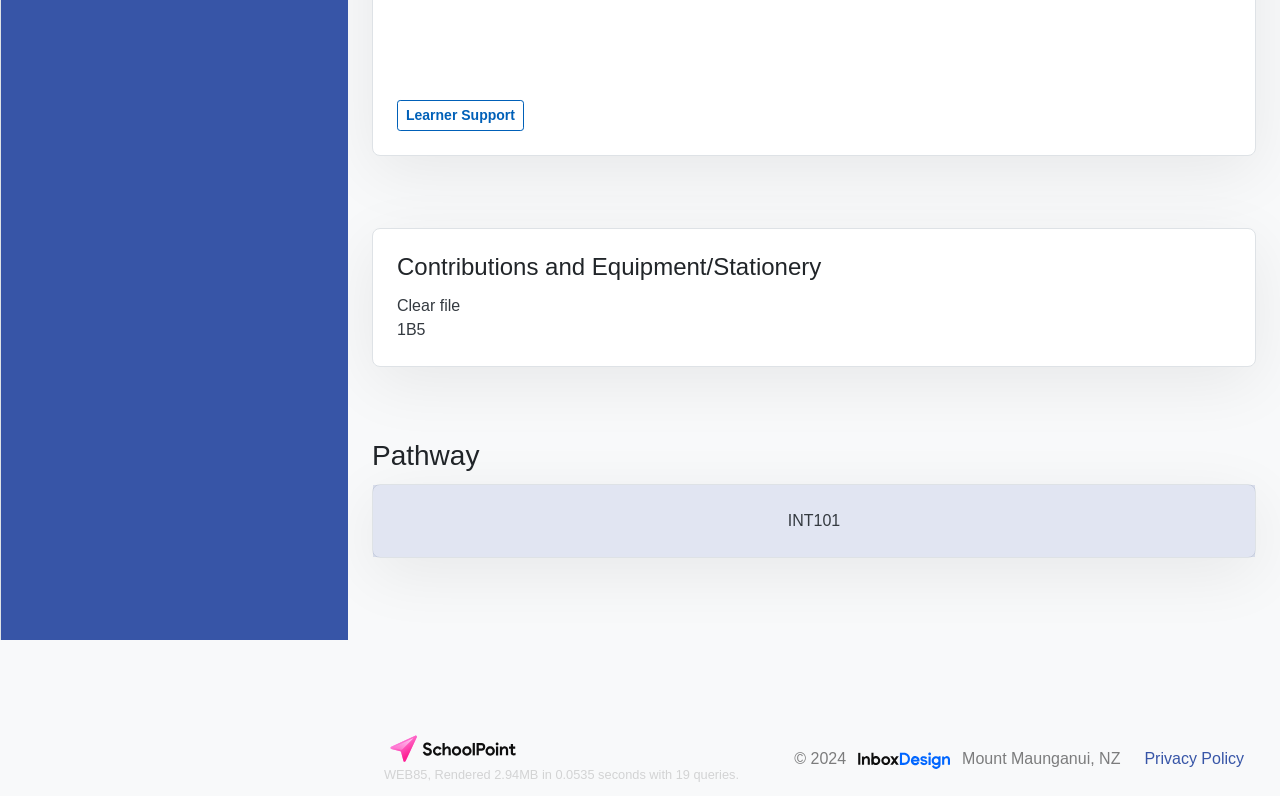Identify the bounding box coordinates for the UI element described as: "Privacy Policy".

[0.894, 0.938, 0.972, 0.968]